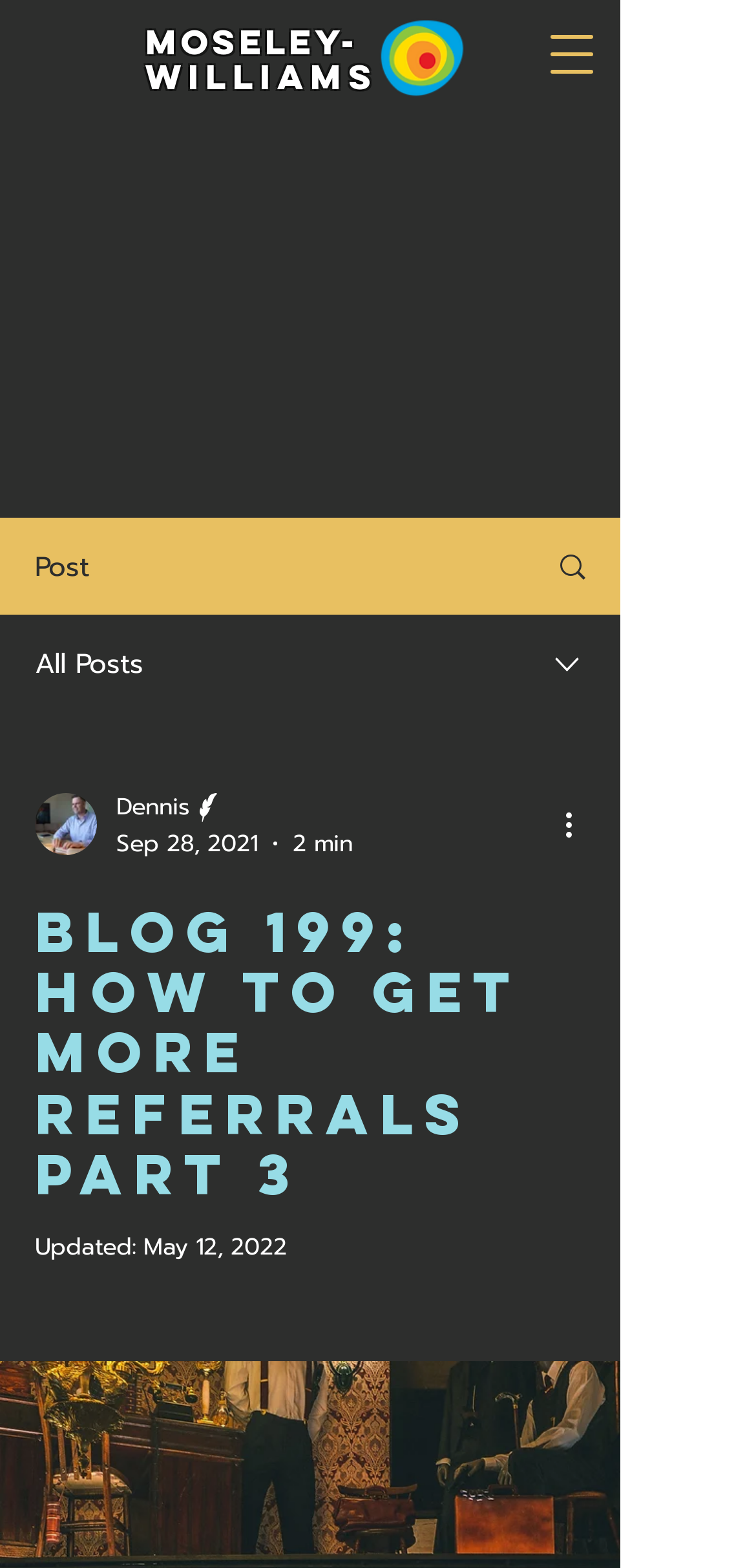Generate a thorough explanation of the webpage's elements.

This webpage appears to be a blog post titled "Blog 199: How To Get More Referrals Part 3". At the top left, there are two links, "MOSELEY-" and "WILLIAMS", positioned closely together. To the right of these links, there is a button labeled "Open navigation menu". Below these elements, there is an image of a swirl, accompanied by a link and a static text "Post". 

On the right side of the page, there is a section with a link and an image, followed by a static text "All Posts" and another image. Below this section, there is a combobox with a dropdown menu. 

The main content of the blog post begins with a writer's picture and their name, "Dennis Writer", displayed on the left side. The date "Sep 28, 2021" and the estimated reading time "2 min" are positioned below the writer's information. 

To the right of the writer's information, there is a button labeled "More actions". The main heading of the blog post, "Blog 199: How To Get More Referrals Part 3", is centered on the page. The content of the blog post follows, with an "Updated" label and a date "May 12, 2022" at the bottom.